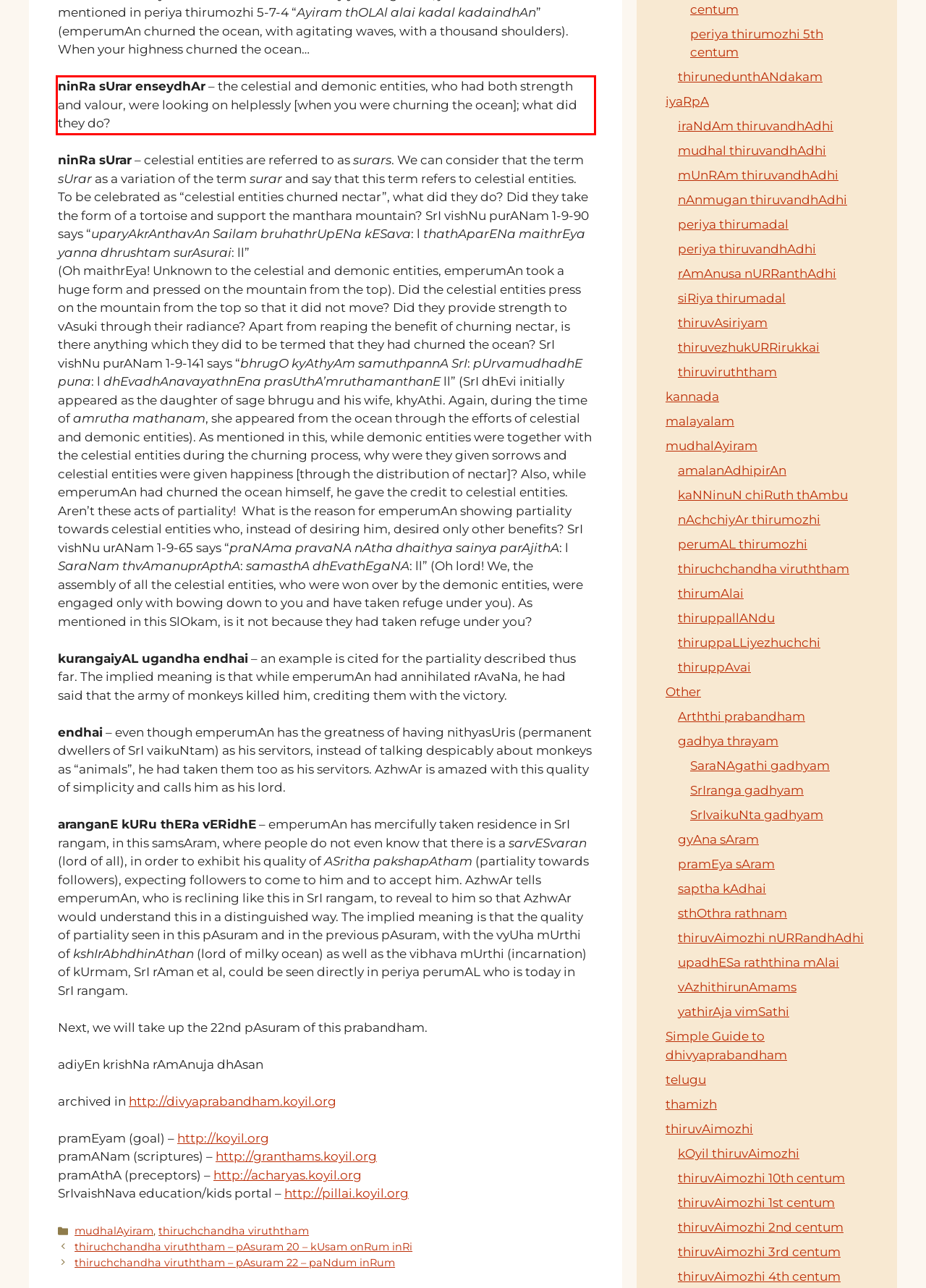Within the screenshot of a webpage, identify the red bounding box and perform OCR to capture the text content it contains.

ninRa sUrar enseydhAr – the celestial and demonic entities, who had both strength and valour, were looking on helplessly [when you were churning the ocean]; what did they do?